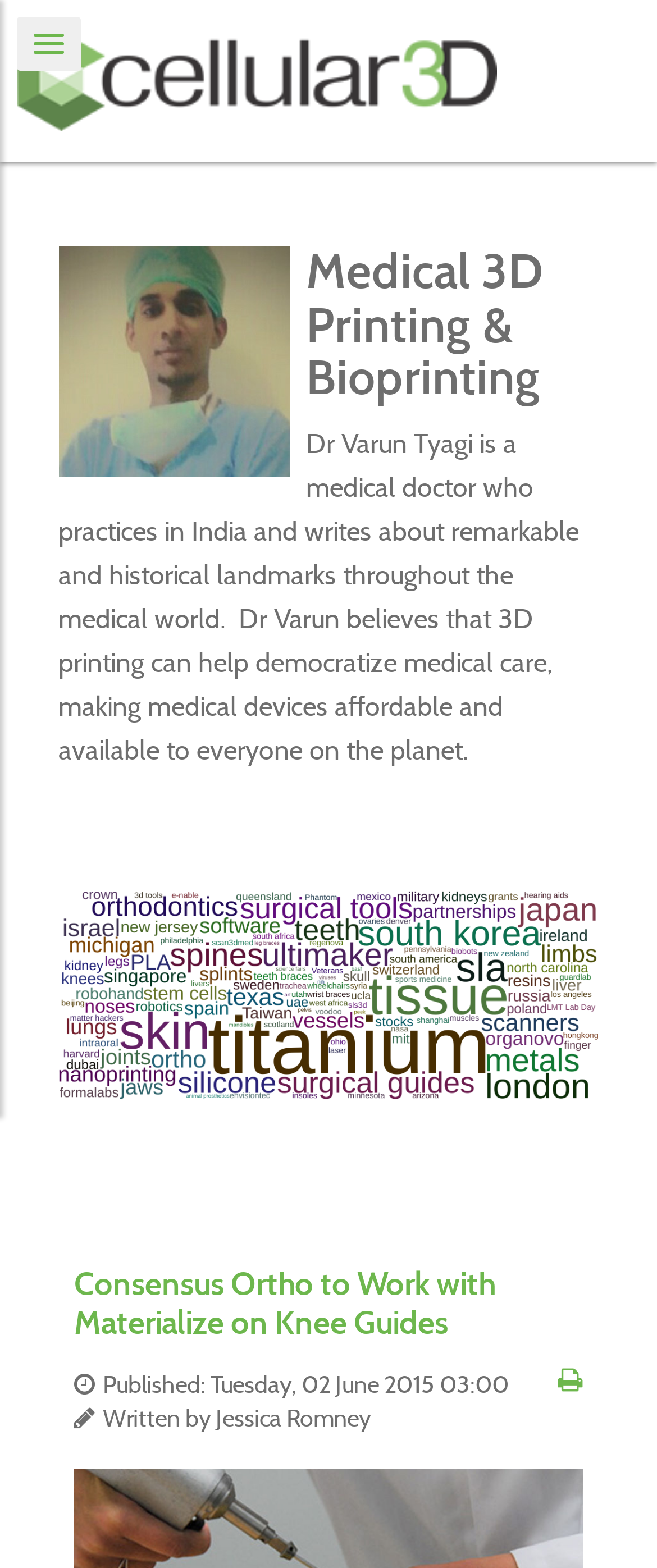When was the article published?
Based on the image content, provide your answer in one word or a short phrase.

Tuesday, 02 June 2015 03:00